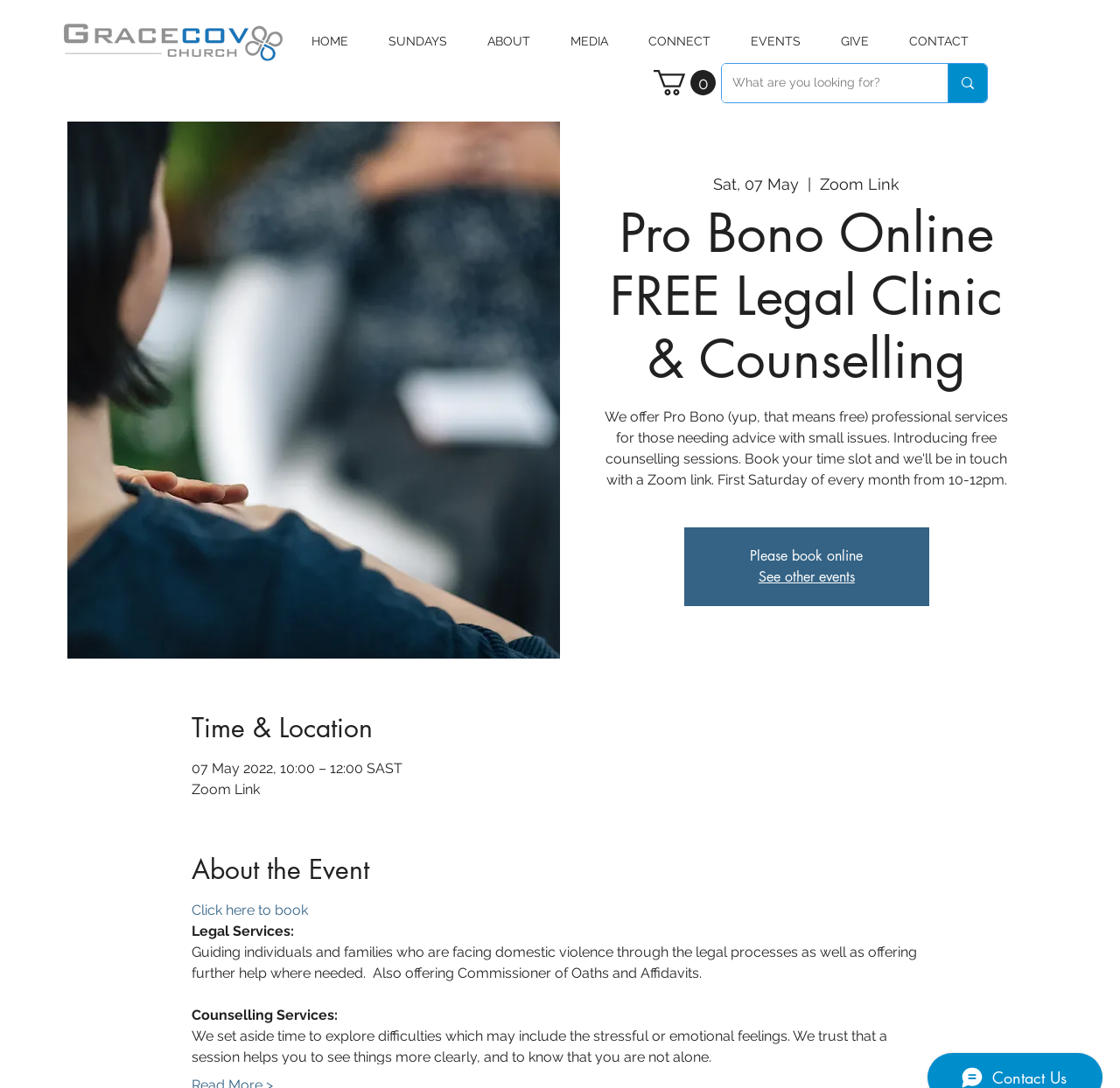Bounding box coordinates are specified in the format (top-left x, top-left y, bottom-right x, bottom-right y). All values are floating point numbers bounded between 0 and 1. Please provide the bounding box coordinate of the region this sentence describes: Click here to book

[0.171, 0.829, 0.275, 0.844]